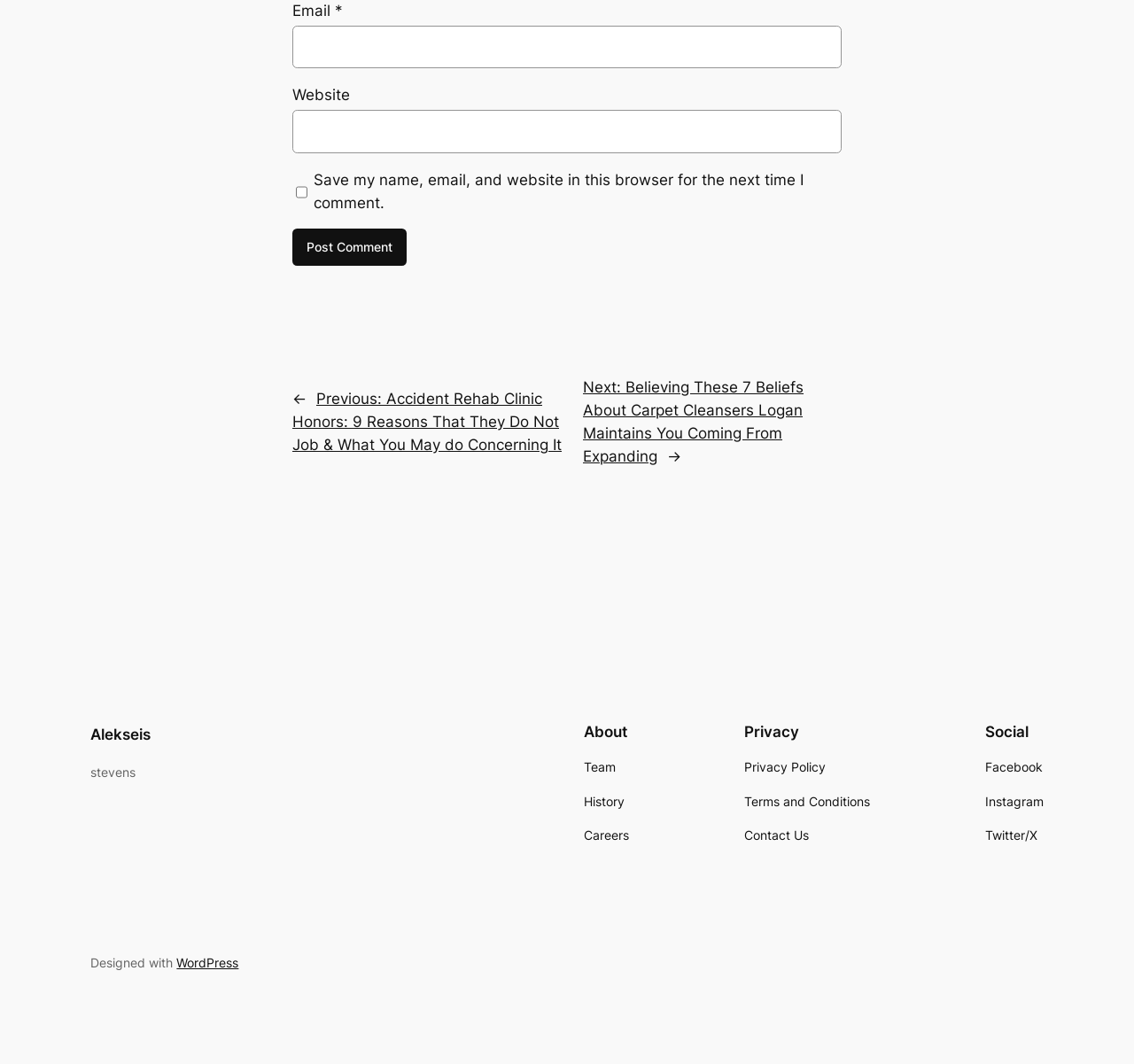Please determine the bounding box coordinates of the element to click in order to execute the following instruction: "Check Save my name, email, and website in this browser for the next time I comment". The coordinates should be four float numbers between 0 and 1, specified as [left, top, right, bottom].

[0.261, 0.163, 0.271, 0.199]